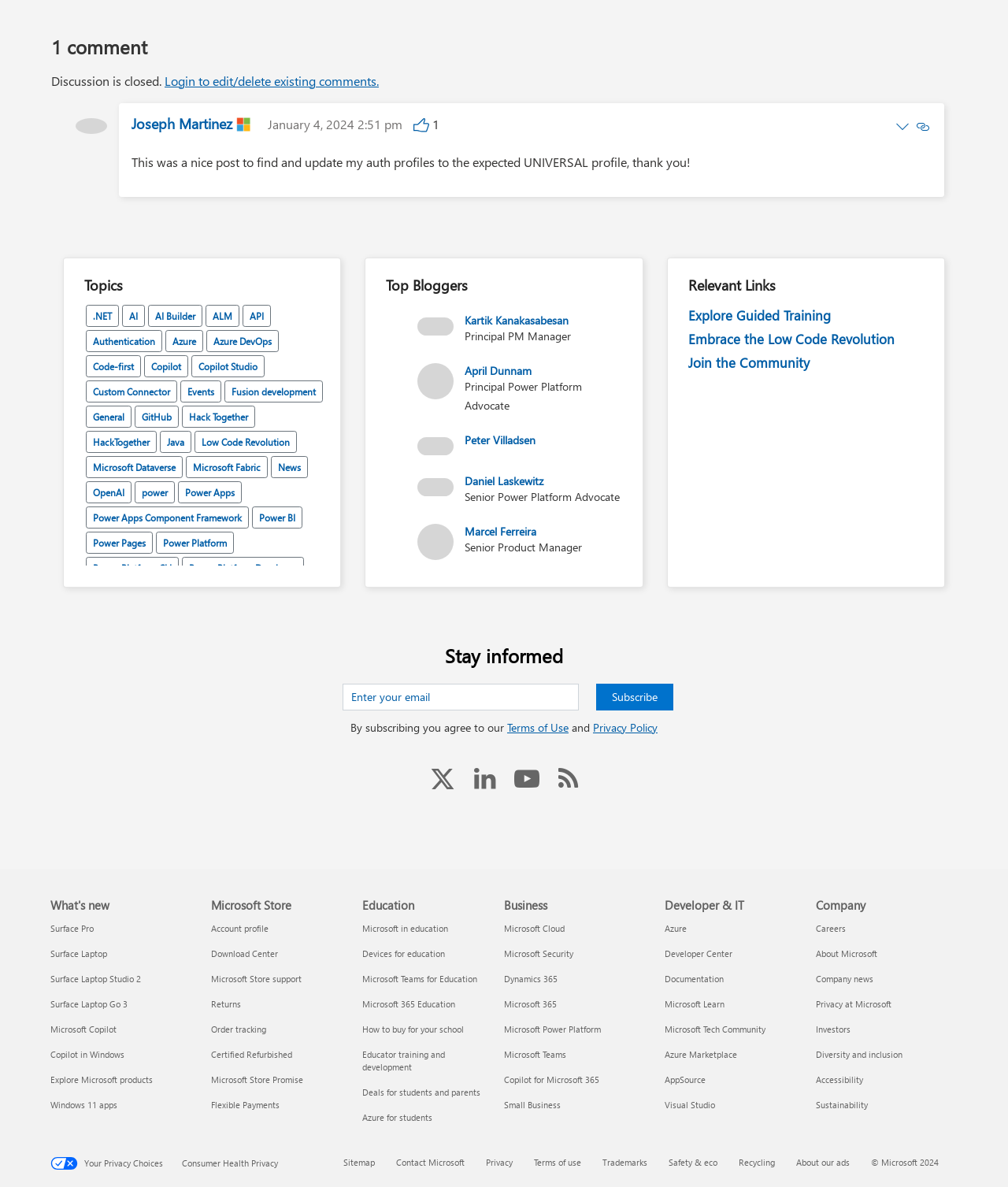Look at the image and write a detailed answer to the question: 
What is the name of the person who wrote the comment?

I found the comment section on the webpage, which contains a header with the name 'Joseph Martinez', indicating that he is the author of the comment.